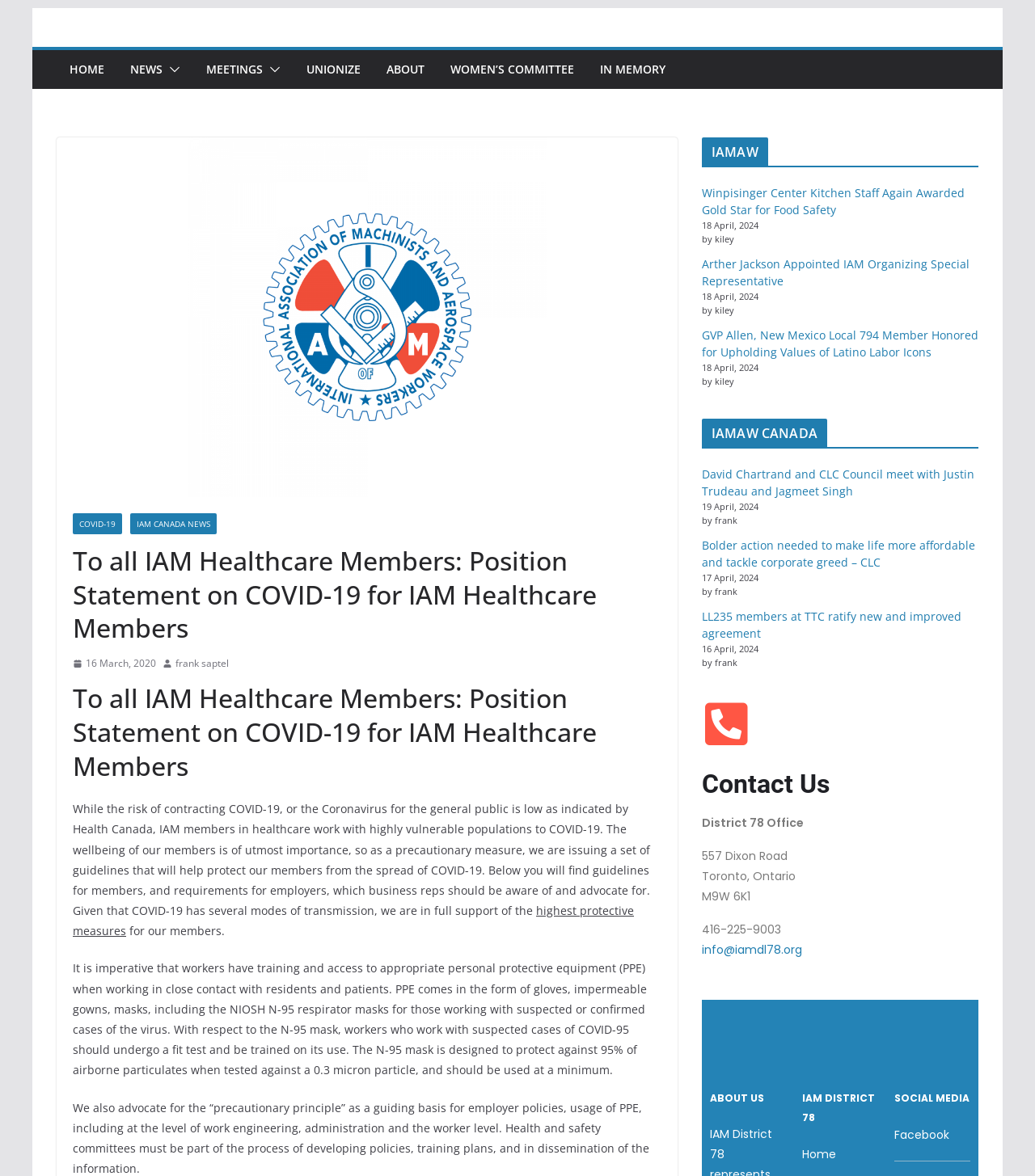Identify the bounding box for the element characterized by the following description: "IAM Canada News".

[0.126, 0.436, 0.209, 0.454]